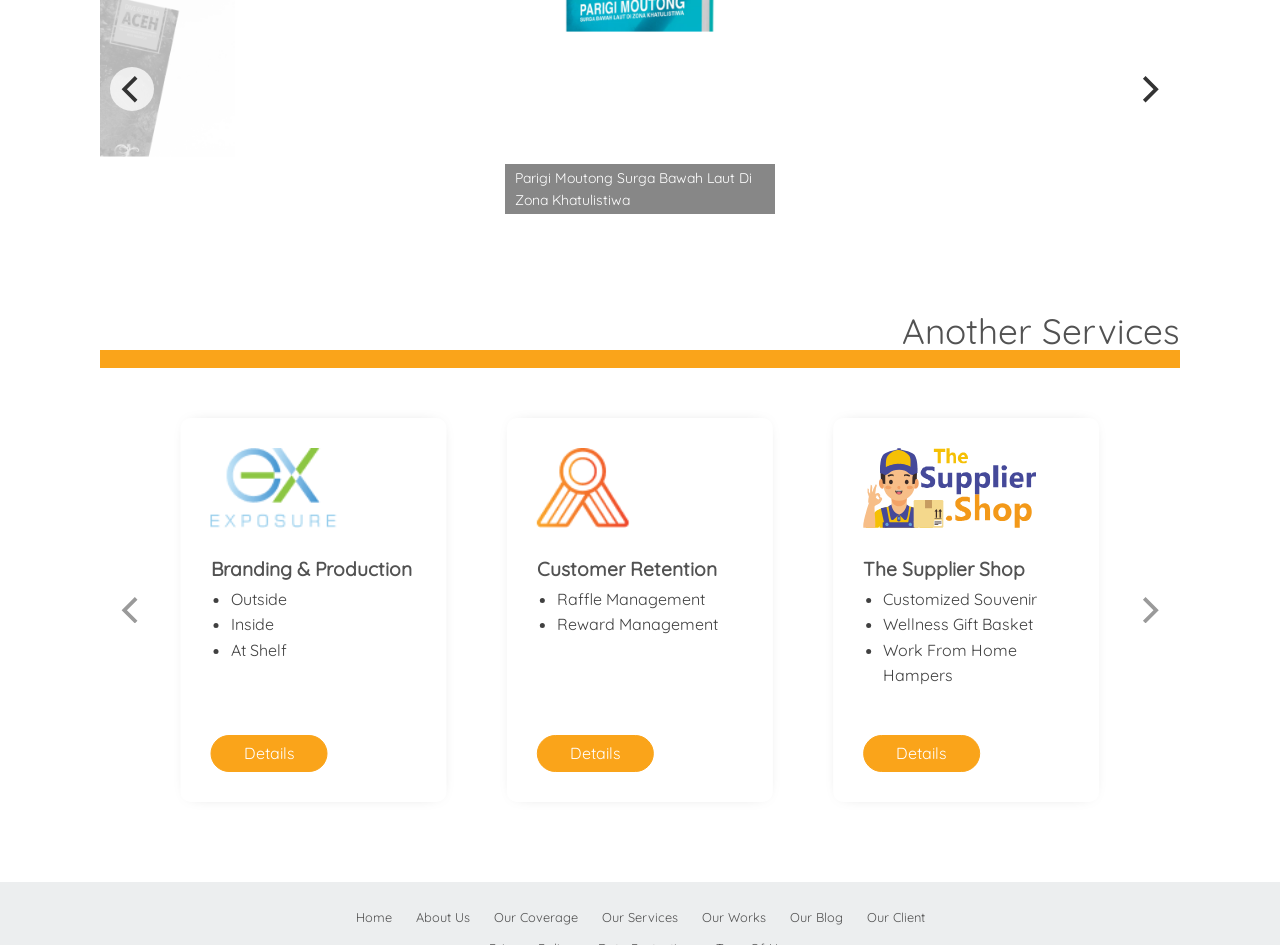Please determine the bounding box coordinates of the clickable area required to carry out the following instruction: "go to home page". The coordinates must be four float numbers between 0 and 1, represented as [left, top, right, bottom].

[0.268, 0.955, 0.315, 0.987]